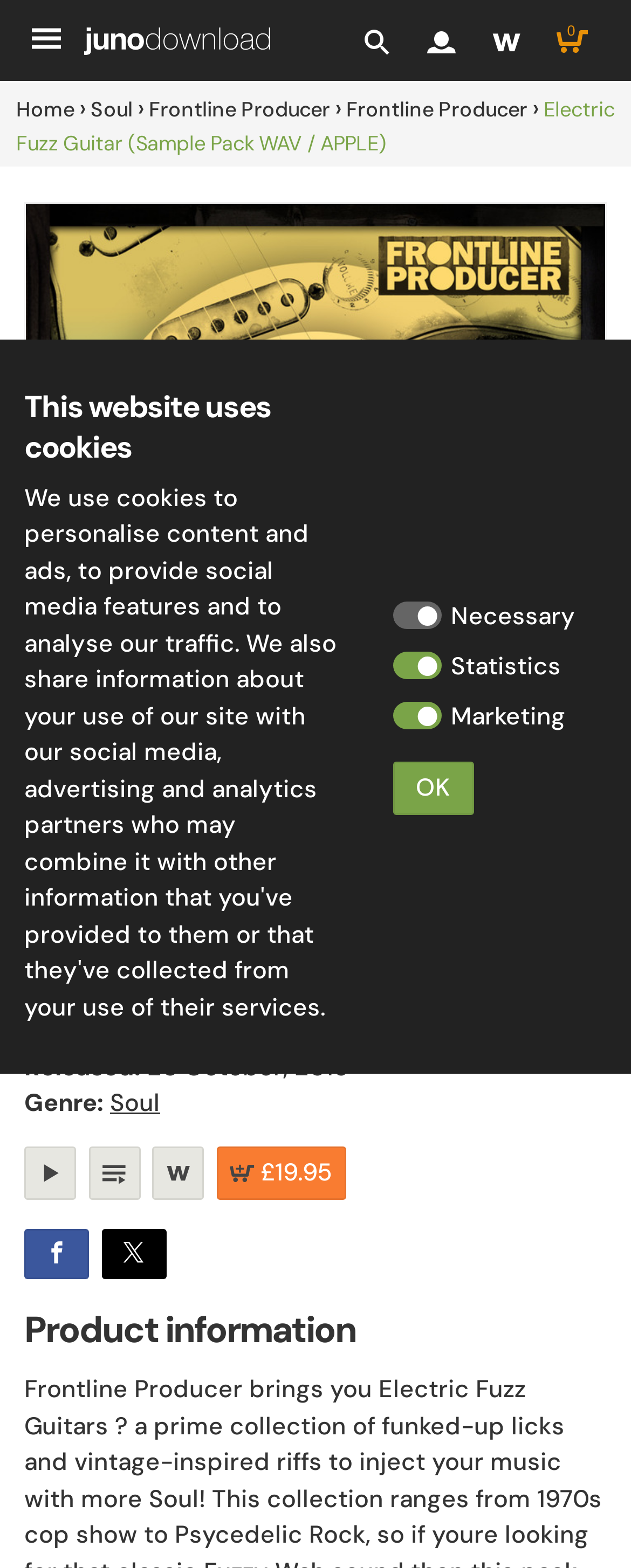Find the bounding box coordinates for the area you need to click to carry out the instruction: "Go to Juno Download". The coordinates should be four float numbers between 0 and 1, indicated as [left, top, right, bottom].

[0.133, 0.013, 0.428, 0.034]